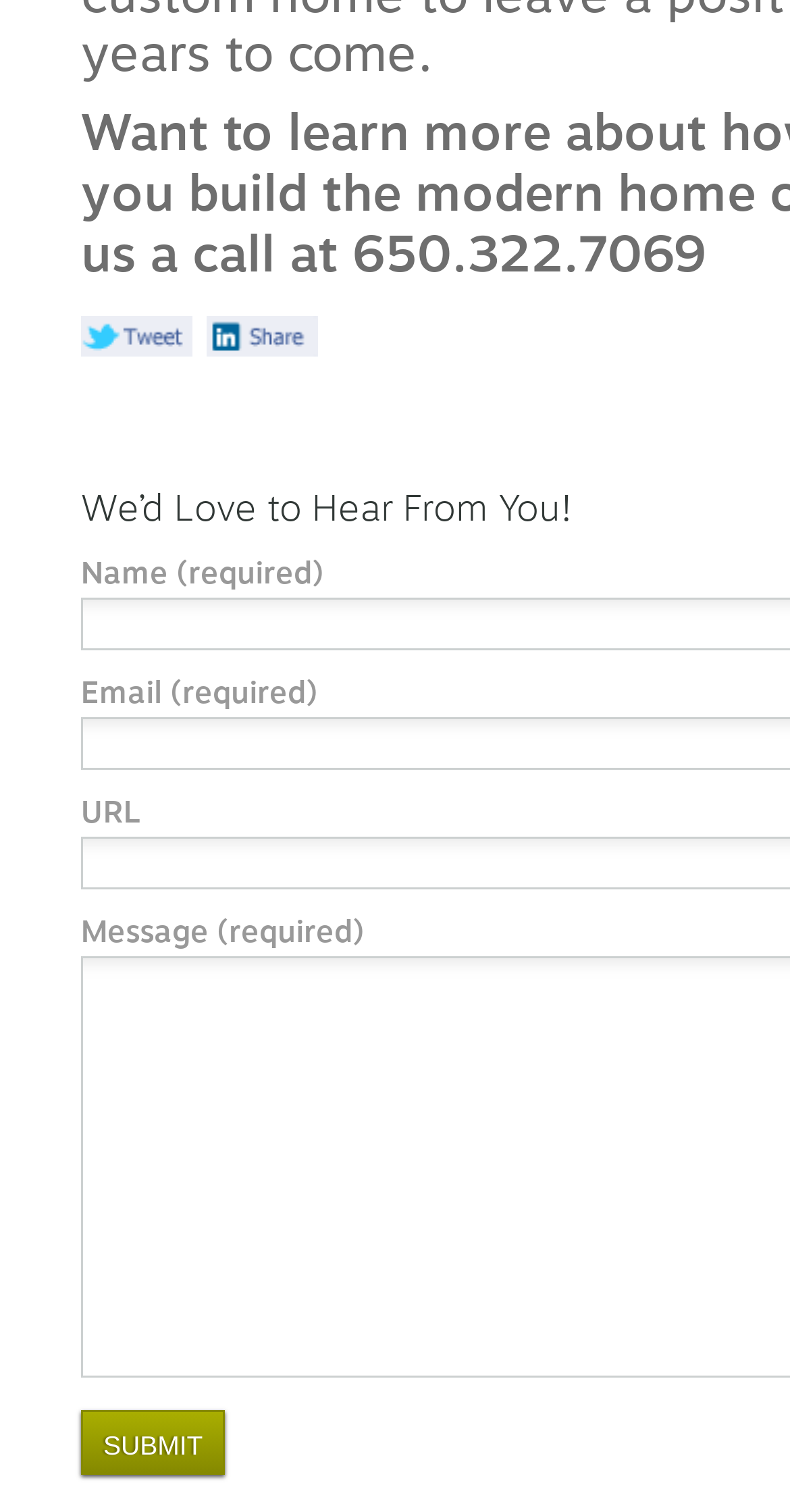Show the bounding box coordinates for the HTML element as described: "name="submit" value="submit"".

[0.103, 0.933, 0.285, 0.976]